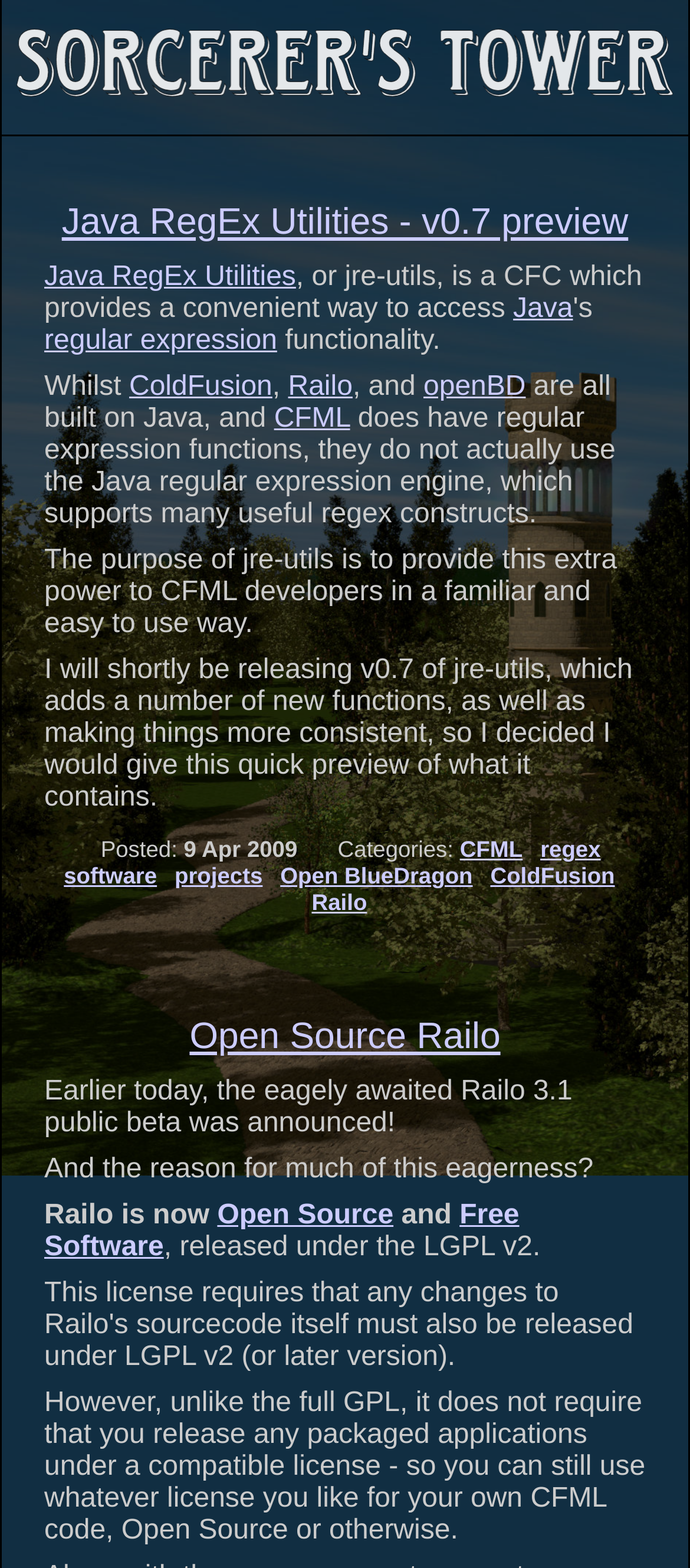Locate the bounding box coordinates of the element you need to click to accomplish the task described by this instruction: "Learn more about CFML".

[0.397, 0.258, 0.507, 0.277]